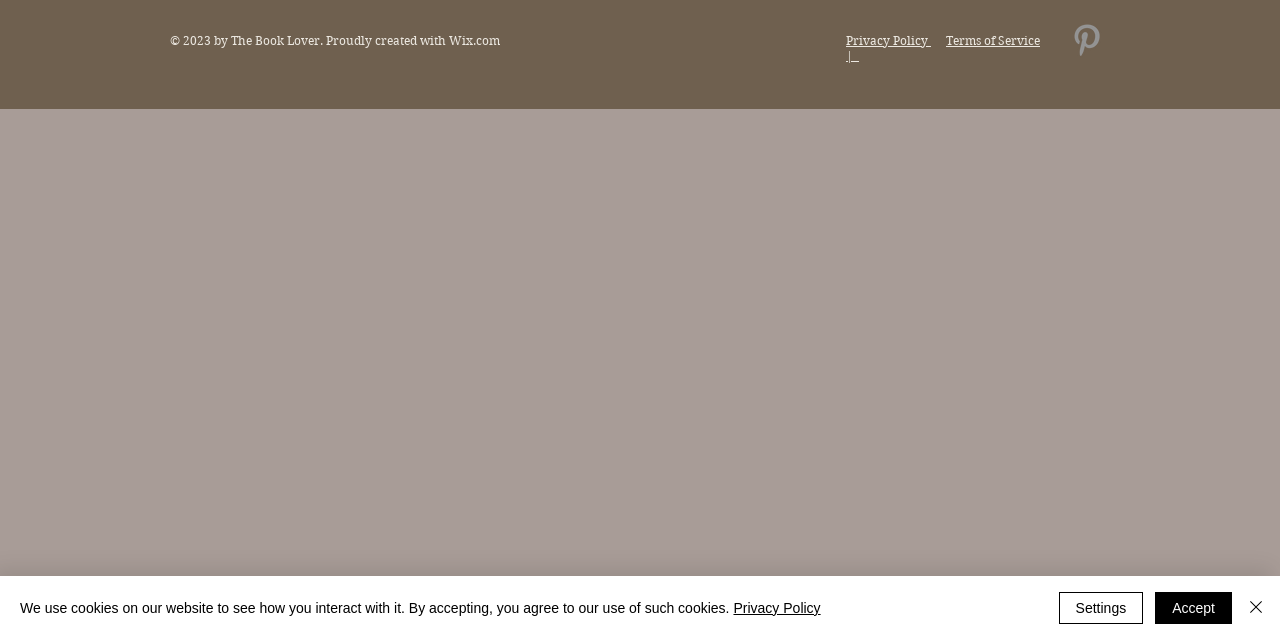Given the description blood pressure, predict the bounding box coordinates of the UI element. Ensure the coordinates are in the format (top-left x, top-left y, bottom-right x, bottom-right y) and all values are between 0 and 1.

None